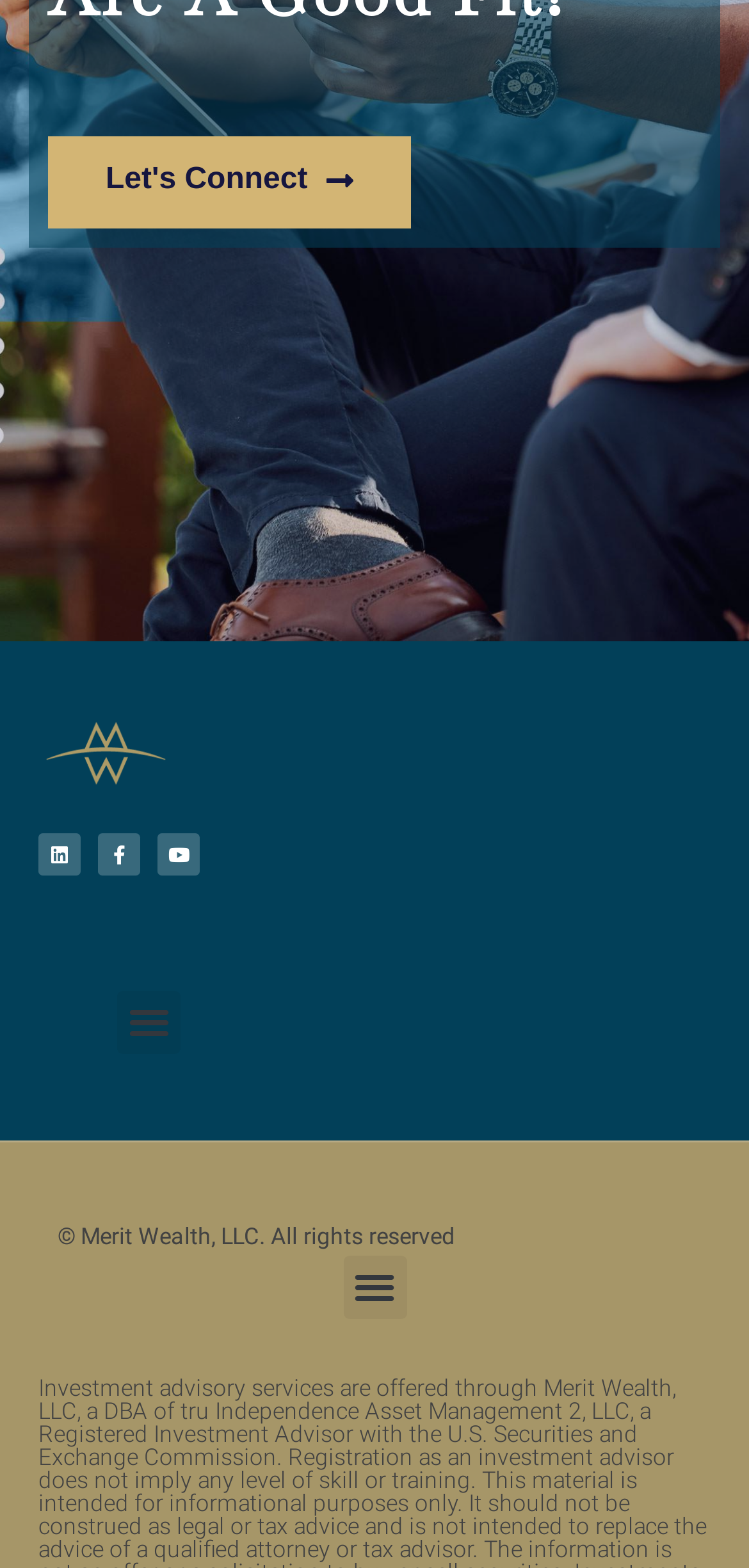Please find the bounding box for the following UI element description. Provide the coordinates in (top-left x, top-left y, bottom-right x, bottom-right y) format, with values between 0 and 1: Let's connect

[0.064, 0.086, 0.549, 0.145]